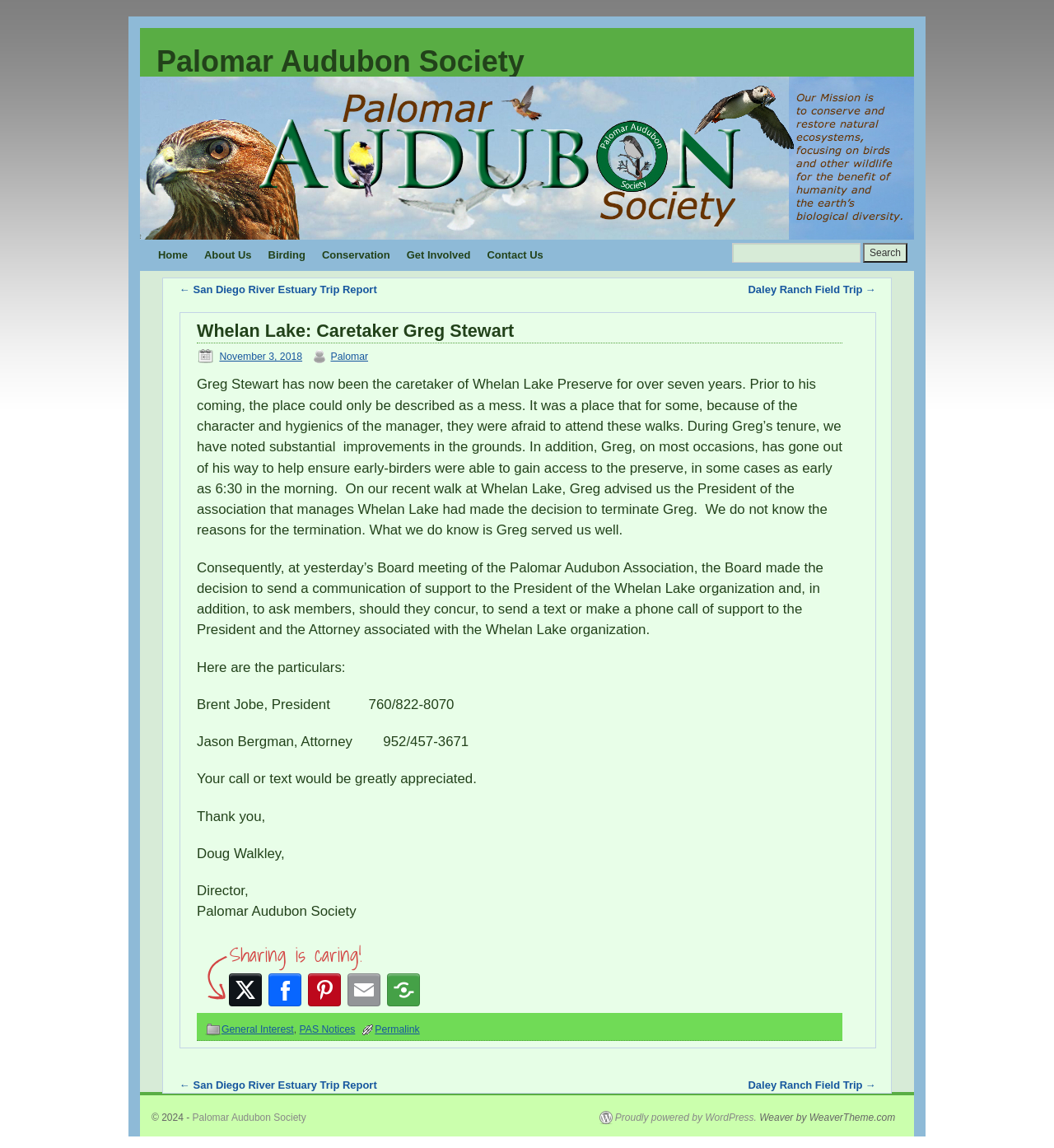Please identify the bounding box coordinates of the area I need to click to accomplish the following instruction: "Click on the 'Home' link".

[0.142, 0.209, 0.186, 0.236]